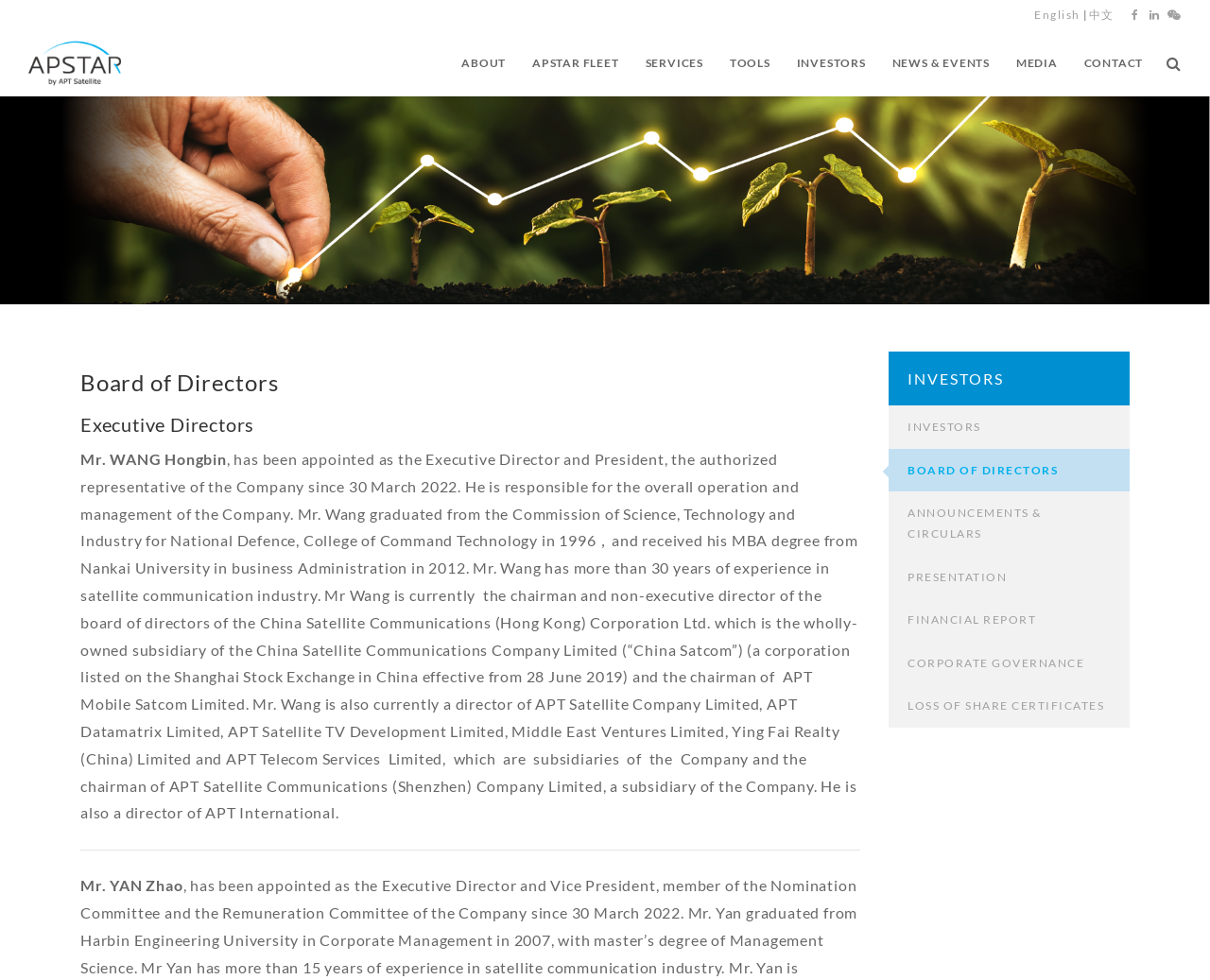Predict the bounding box coordinates of the UI element that matches this description: "Unusual Greek Myths". The coordinates should be in the format [left, top, right, bottom] with each value between 0 and 1.

None